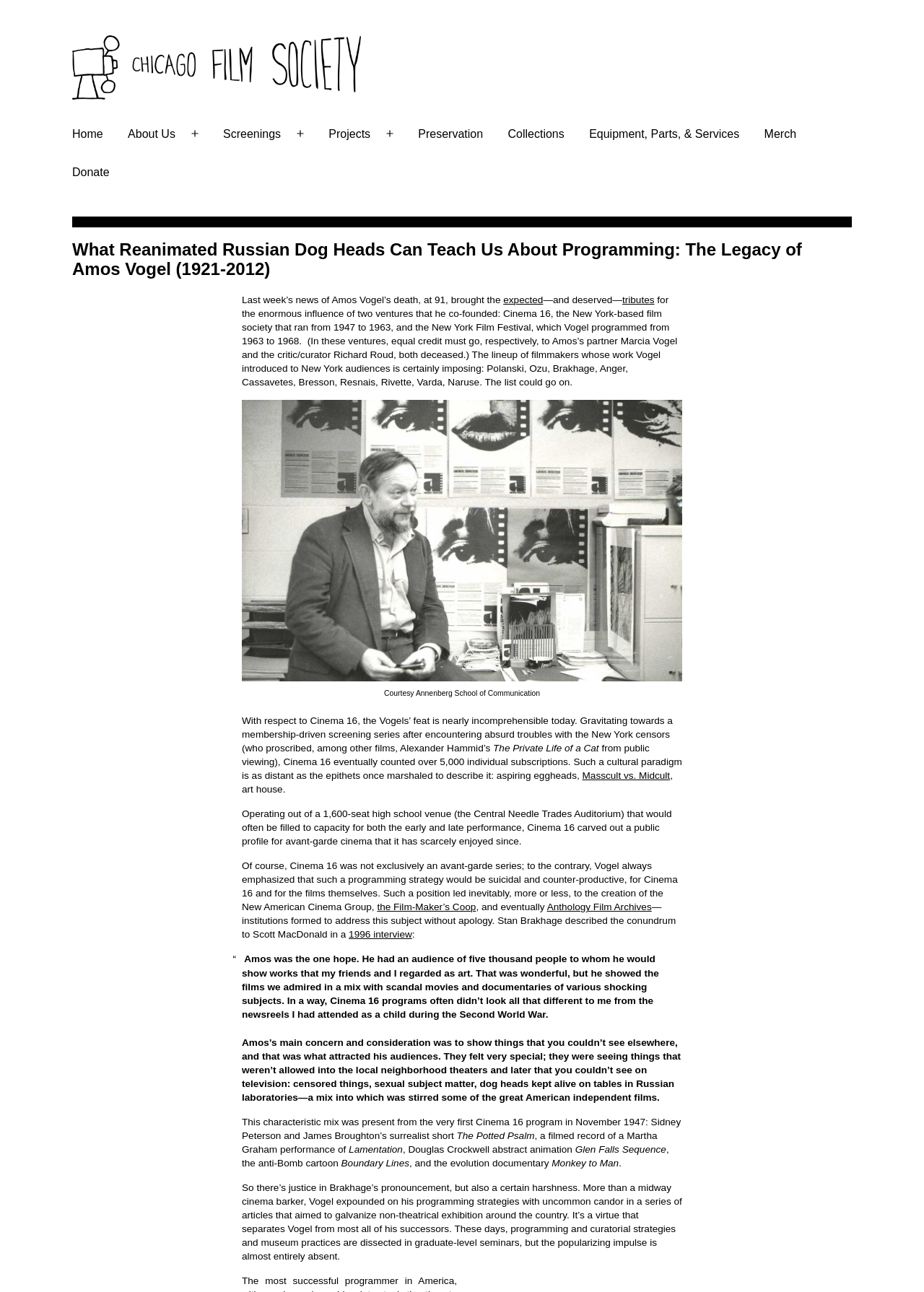Please answer the following question using a single word or phrase: 
What is the subject of the image described in the article?

Russian dog heads kept alive on tables